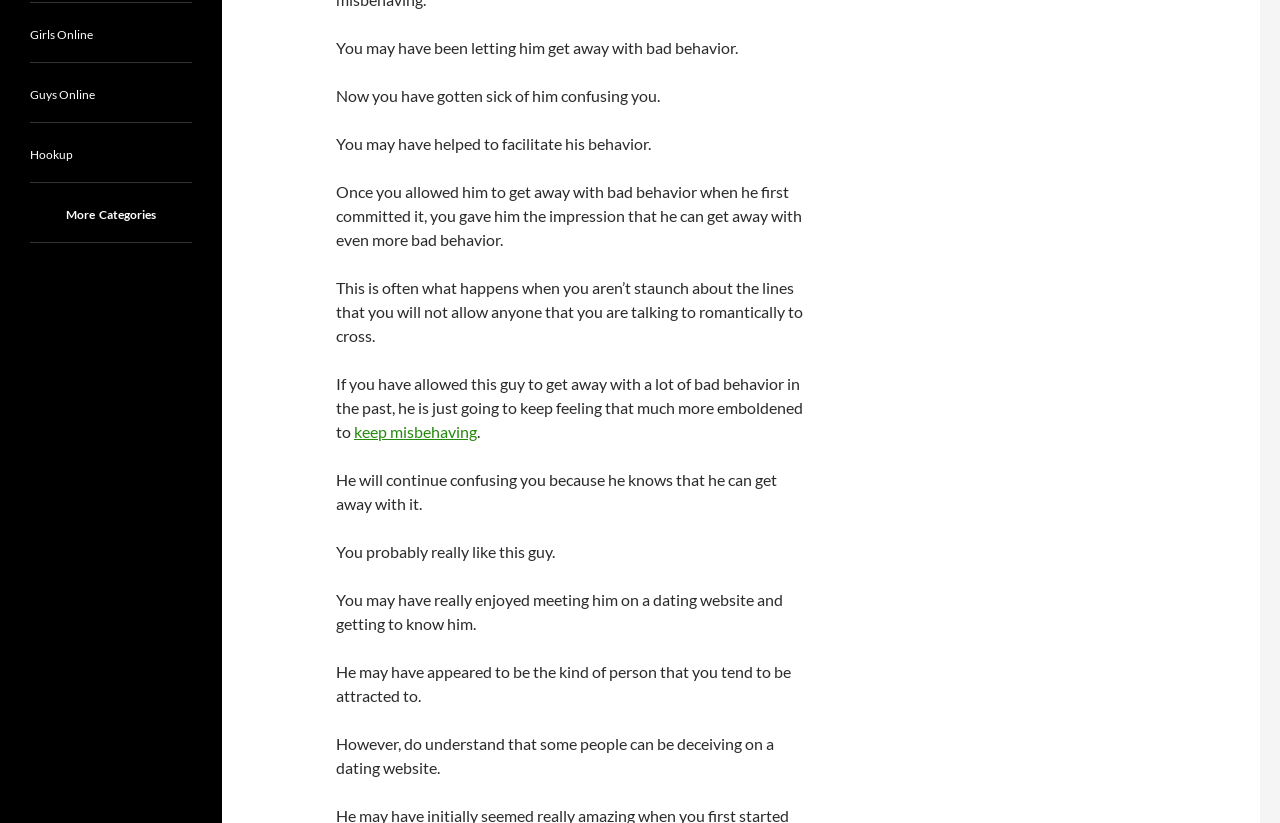Determine the bounding box coordinates of the UI element described by: "Hookup".

[0.023, 0.179, 0.057, 0.197]